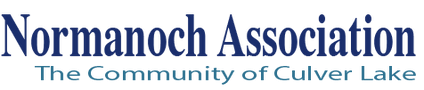Review the image closely and give a comprehensive answer to the question: What is the subtitle of the logo?

Below the main title, the subtitle reads 'The Community of Culver Lake', which indicates that the association is focused on community engagement and connection to the local area.